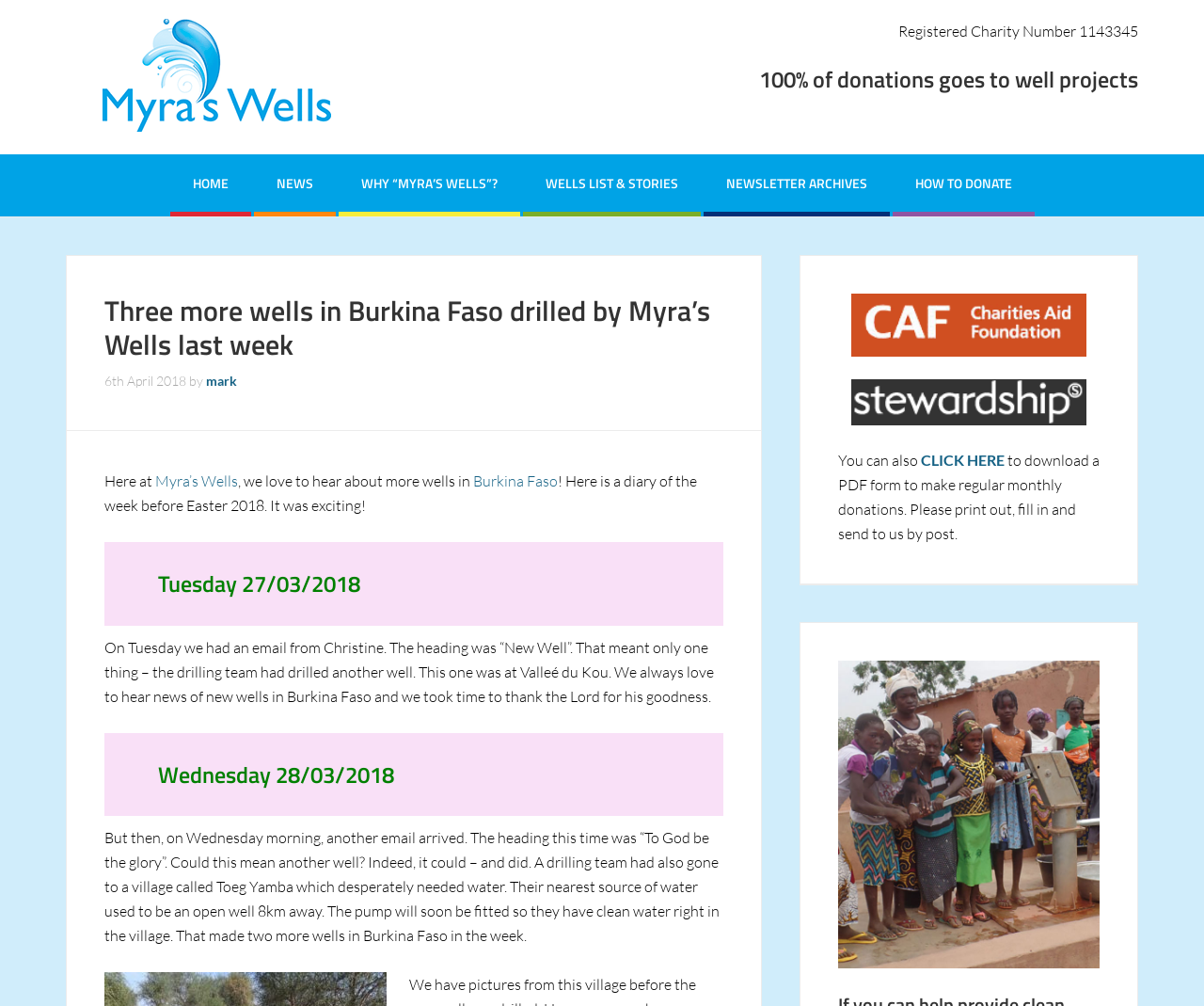Please indicate the bounding box coordinates for the clickable area to complete the following task: "Click on the 'CLICK HERE' link to download a PDF form". The coordinates should be specified as four float numbers between 0 and 1, i.e., [left, top, right, bottom].

[0.765, 0.448, 0.834, 0.467]